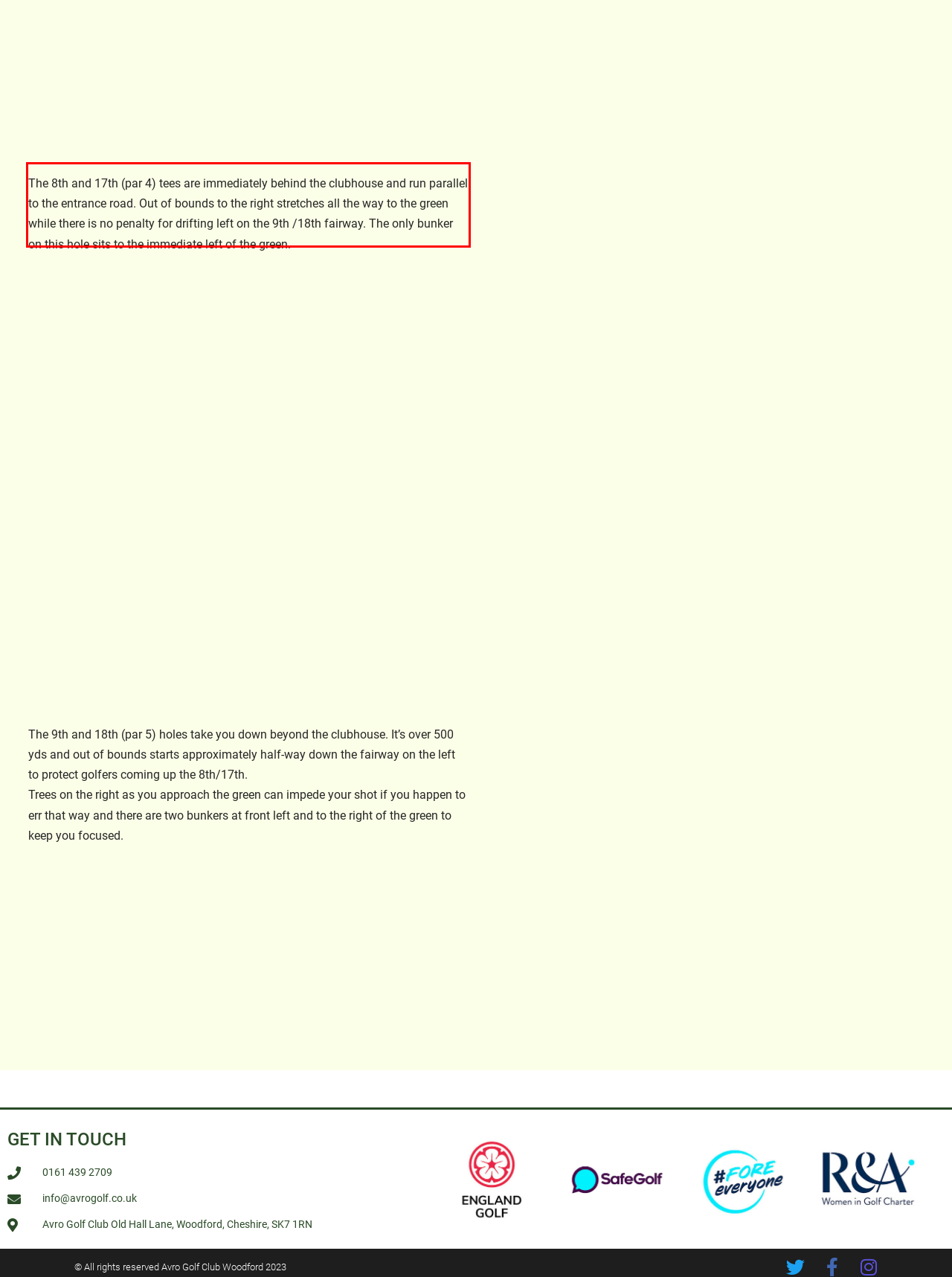Analyze the webpage screenshot and use OCR to recognize the text content in the red bounding box.

The 8th and 17th (par 4) tees are immediately behind the clubhouse and run parallel to the entrance road. Out of bounds to the right stretches all the way to the green while there is no penalty for drifting left on the 9th /18th fairway. The only bunker on this hole sits to the immediate left of the green.